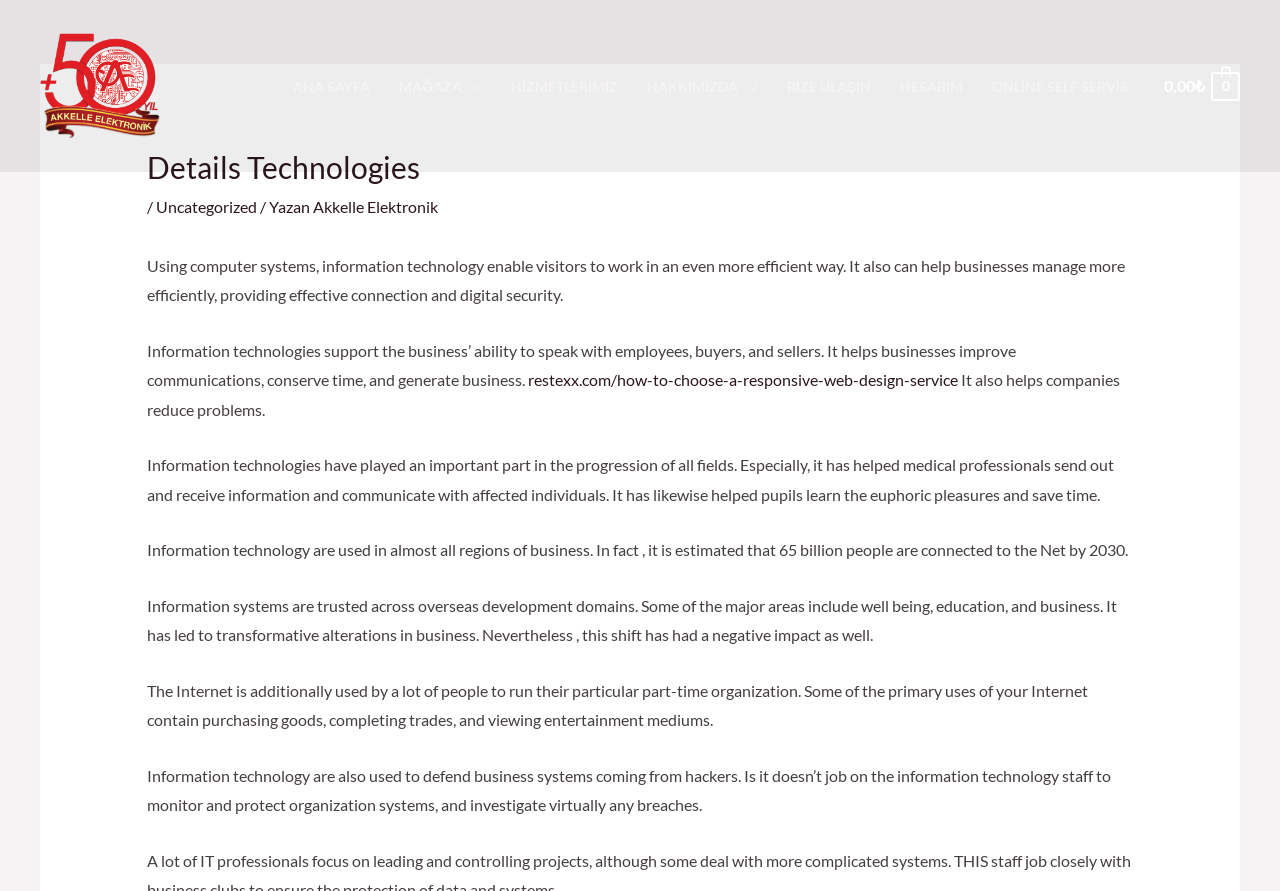Please study the image and answer the question comprehensively:
What is the job of the information technology staff?

According to the text, 'It is the job of the information technology staff to monitor and protect business systems, and investigate any breaches', which suggests that the IT staff is responsible for ensuring the security of business systems.